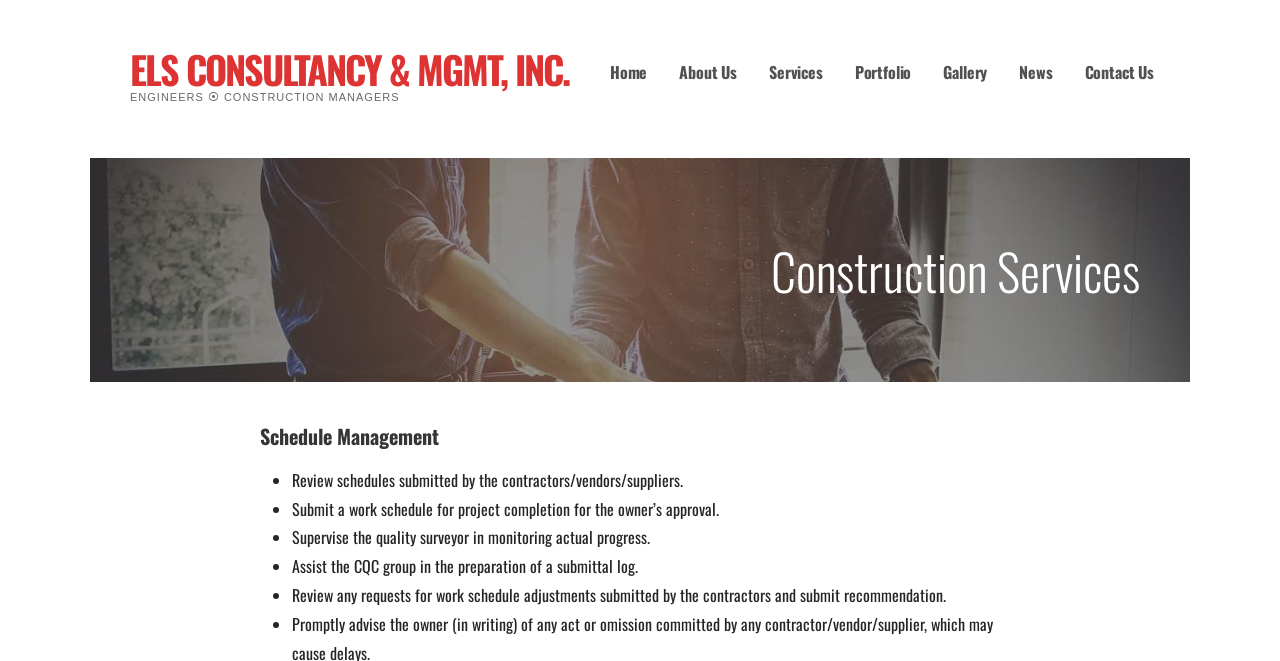Could you specify the bounding box coordinates for the clickable section to complete the following instruction: "Visit ELS CONSULTANCY & MGMT, INC."?

[0.102, 0.062, 0.445, 0.147]